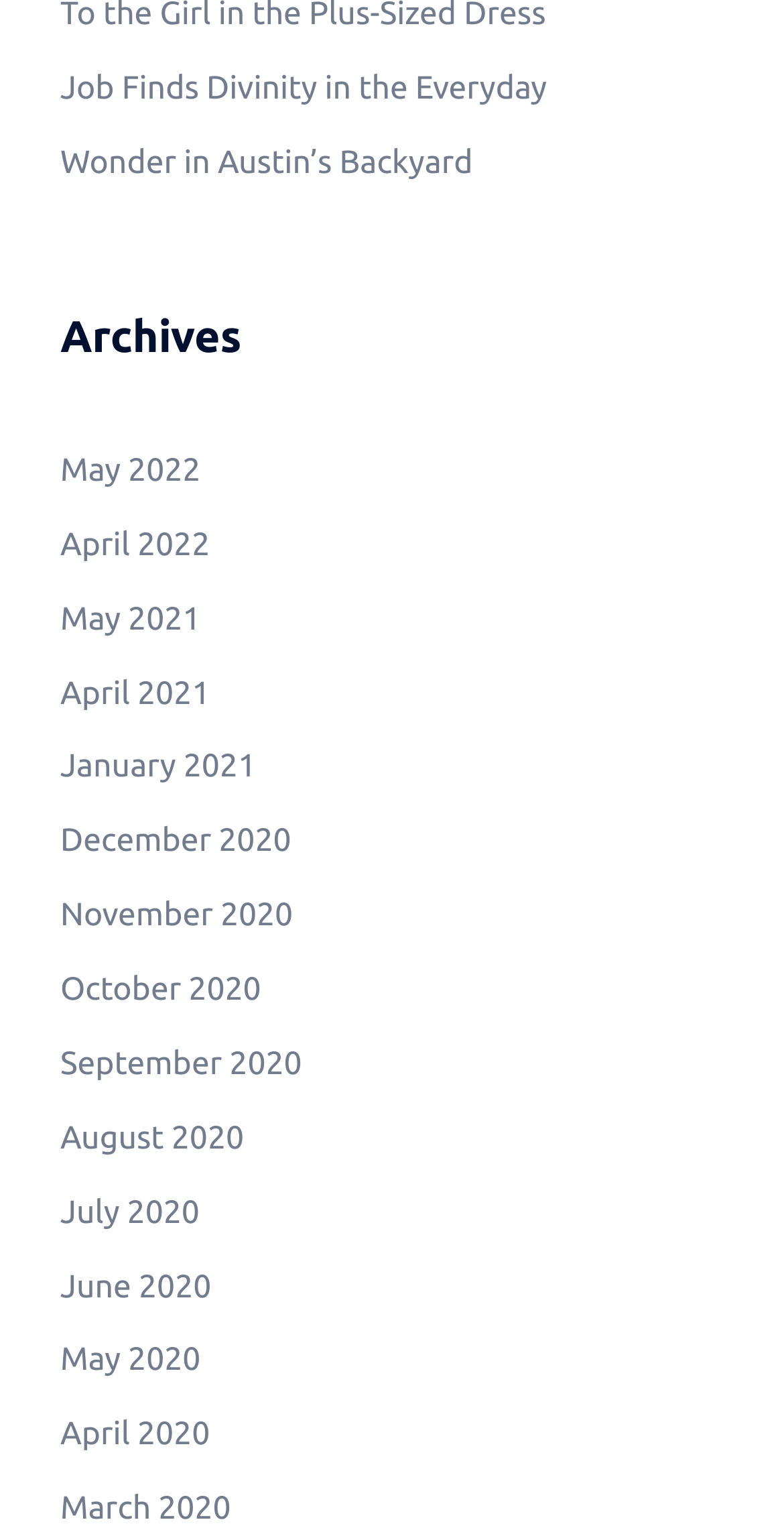How many months are listed under Archives?
Respond to the question with a well-detailed and thorough answer.

I counted the number of links under the 'Archives' heading and found that there are 12 months listed, ranging from May 2022 to April 2020.